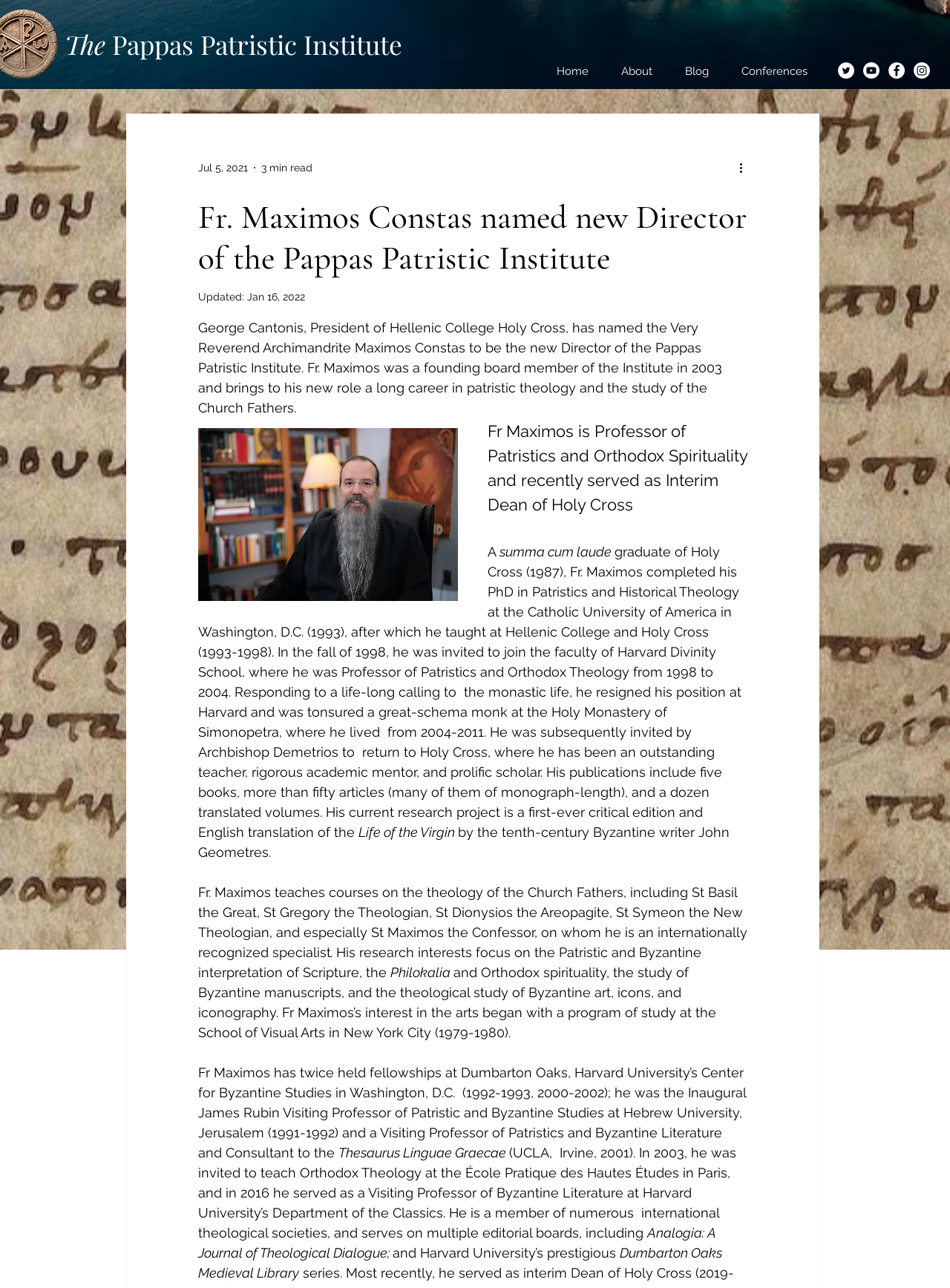Please answer the following question using a single word or phrase: 
What is the name of the monastery where Fr. Maximos lived from 2004-2011?

Holy Monastery of Simonopetra